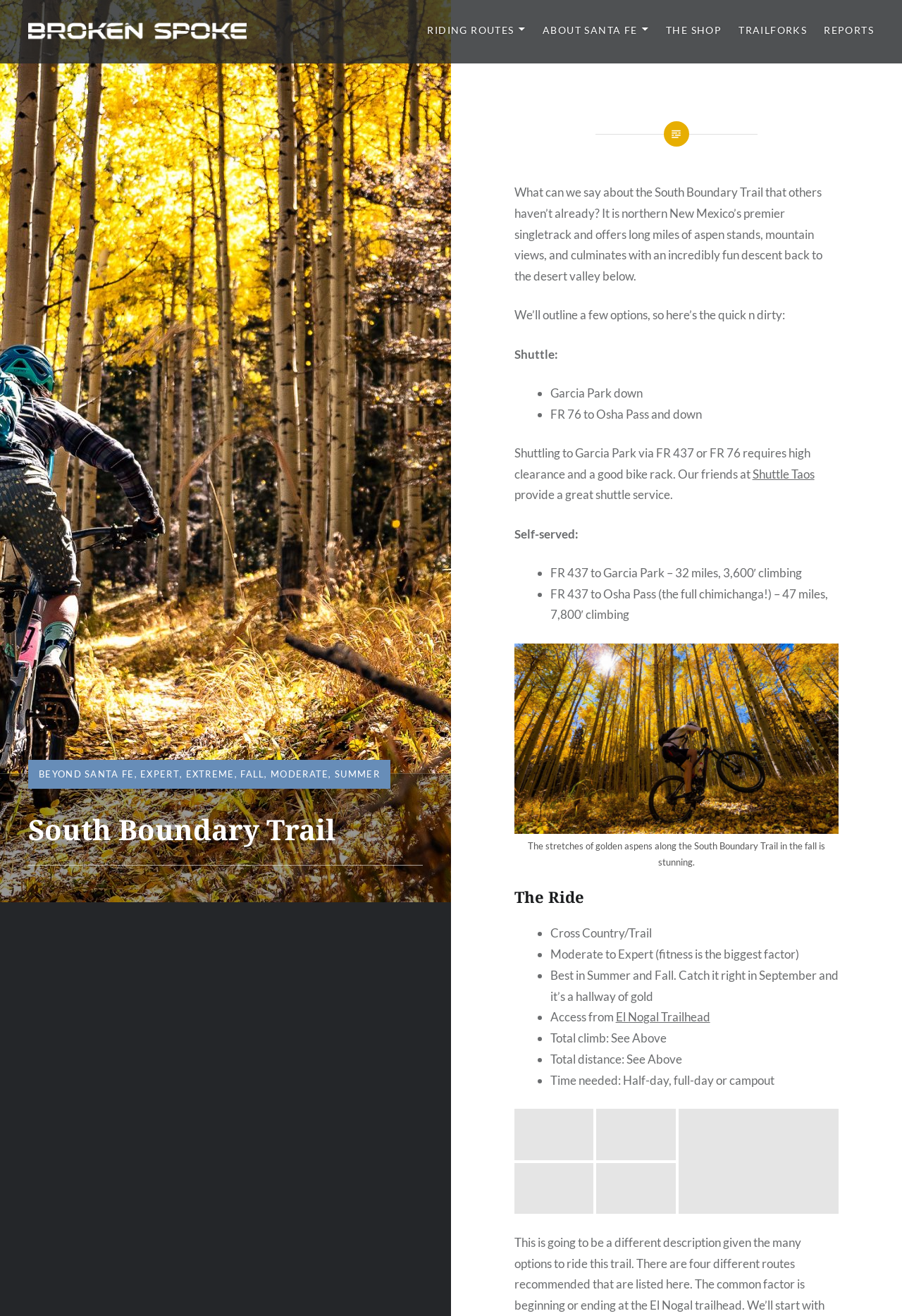Please find the main title text of this webpage.

Santa Fe Singletrack